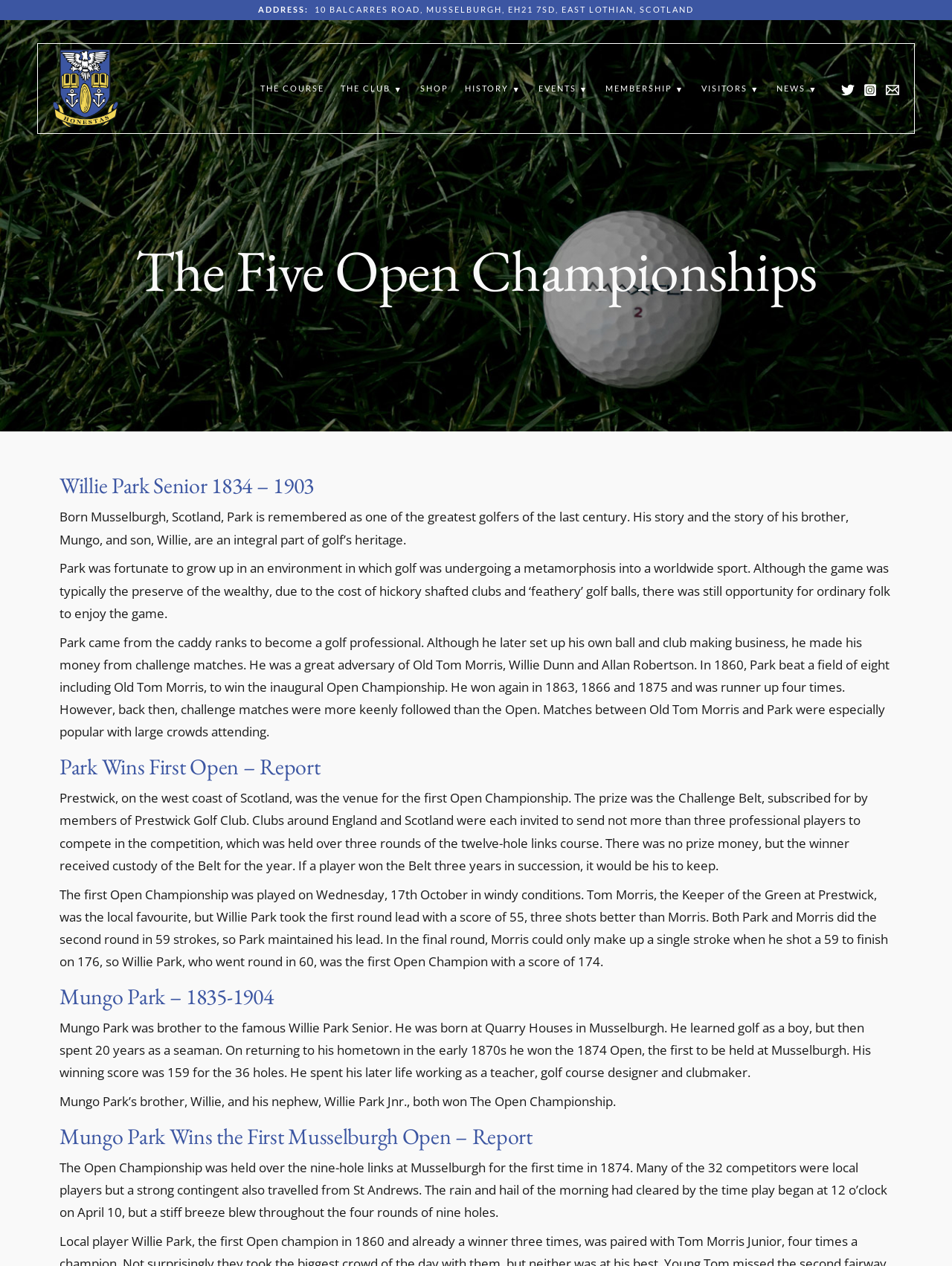Describe every aspect of the webpage in a detailed manner.

This webpage is about the Musselburgh Old Course Golf Club in Scotland, with a focus on the history of golf and the stories of Willie Park Senior and his brother Mungo Park. 

At the top of the page, there is an address section with the club's address, followed by a navigation menu with links to different sections of the website, including "THE COURSE", "THE CLUB", "SHOP", "HISTORY", "EVENTS", "MEMBERSHIP", "VISITORS", and "NEWS". 

Below the navigation menu, there are three social media links to Twitter, Instagram, and Email, each accompanied by an image. 

The main content of the page is divided into sections, each with a heading. The first section is about Willie Park Senior, with a heading "The Five Open Championships" and a subheading "Willie Park Senior 1834 – 1903". This section includes a brief biography of Willie Park Senior, describing him as one of the greatest golfers of the last century. 

The next section is about Park's early life and career, including his rise from being a caddy to becoming a golf professional. It also mentions his rivalry with Old Tom Morris and his wins in the Open Championship. 

Following this, there is a section about Park's first Open Championship win in 1860, with a detailed report of the competition. 

The next section is about Mungo Park, Willie's brother, with a heading "Mungo Park – 1835-1904". This section includes a brief biography of Mungo Park, describing his life as a seaman and his later career as a teacher, golf course designer, and clubmaker. 

Finally, there is a section about Mungo Park's win in the 1874 Open Championship, with a detailed report of the competition.